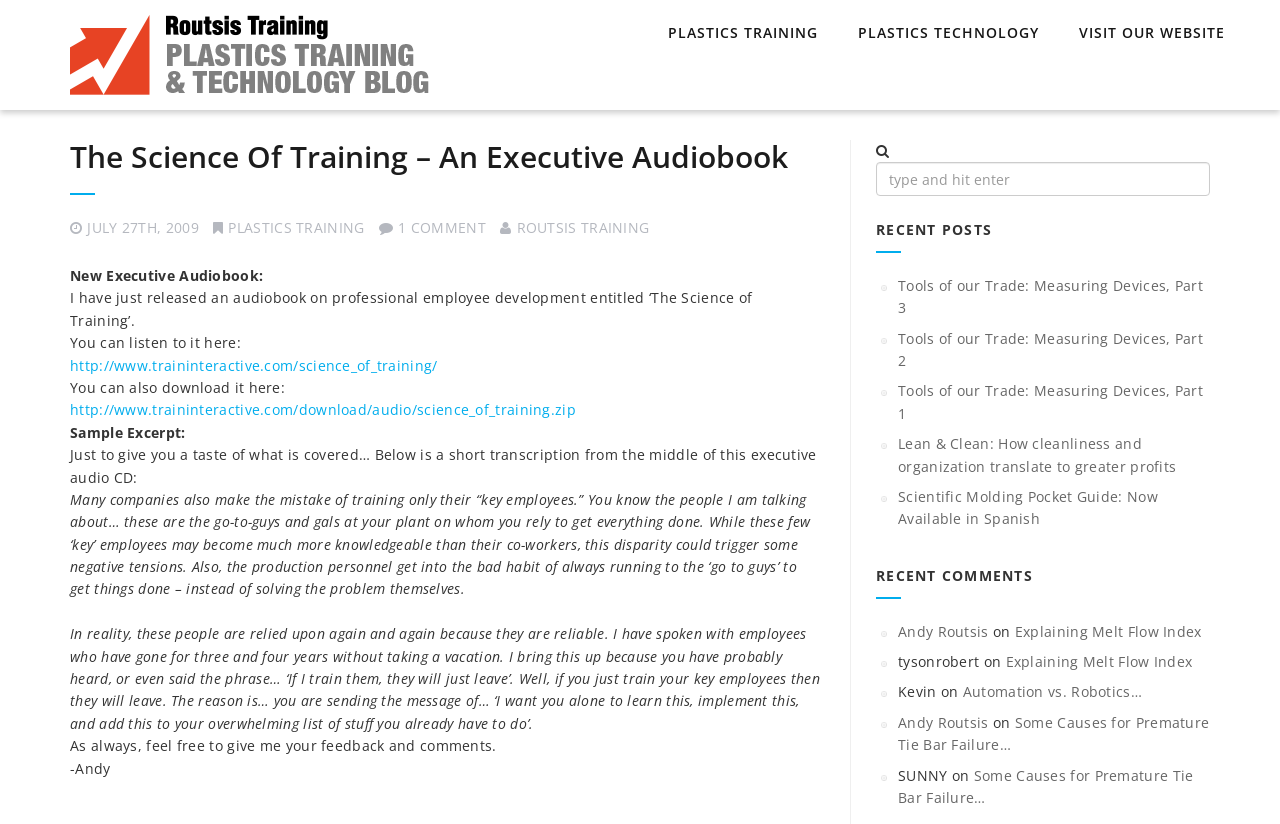From the element description: "Next Post →", extract the bounding box coordinates of the UI element. The coordinates should be expressed as four float numbers between 0 and 1, in the order [left, top, right, bottom].

None